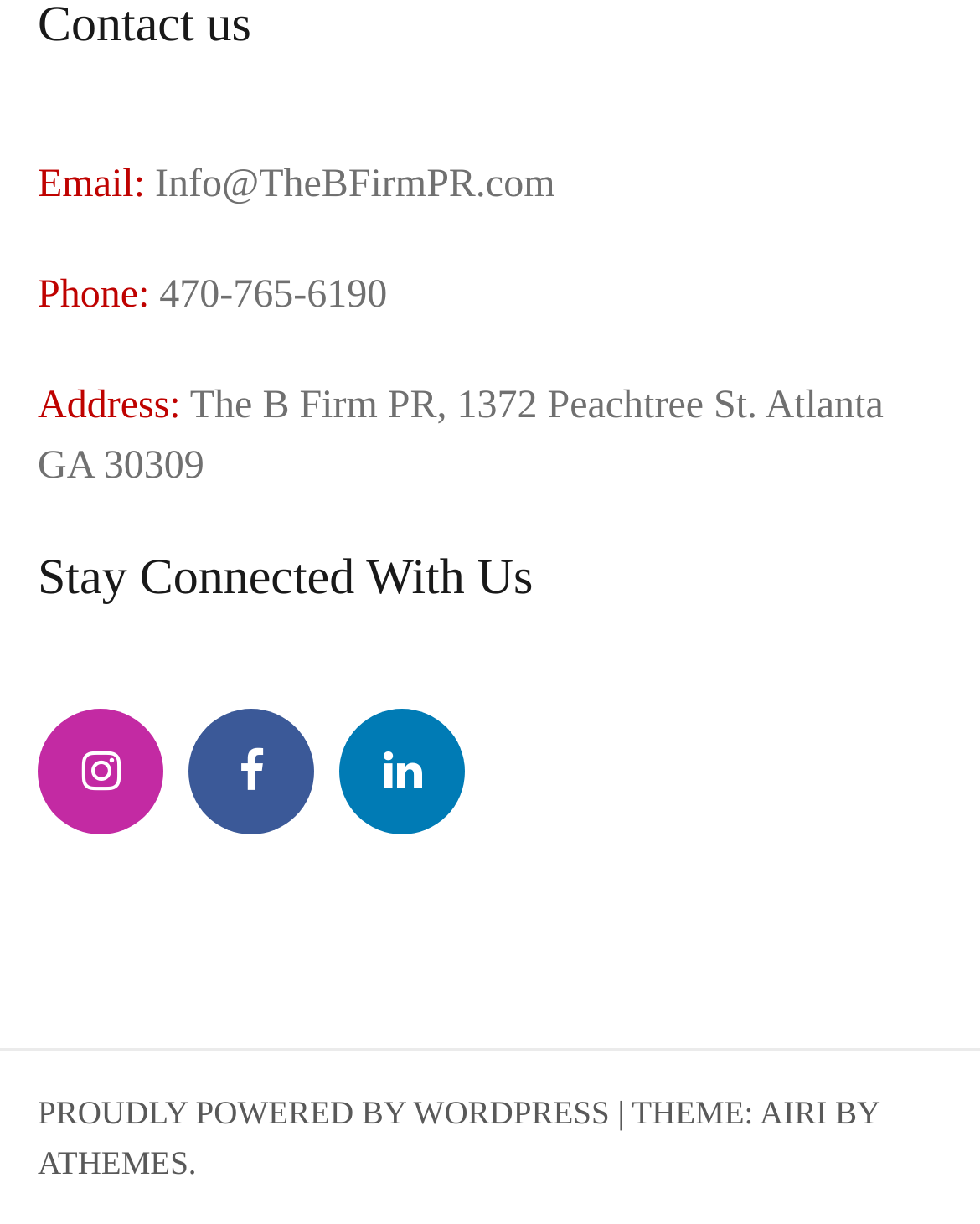Please provide a one-word or phrase answer to the question: 
What is the name of the theme used by this website?

AIRI